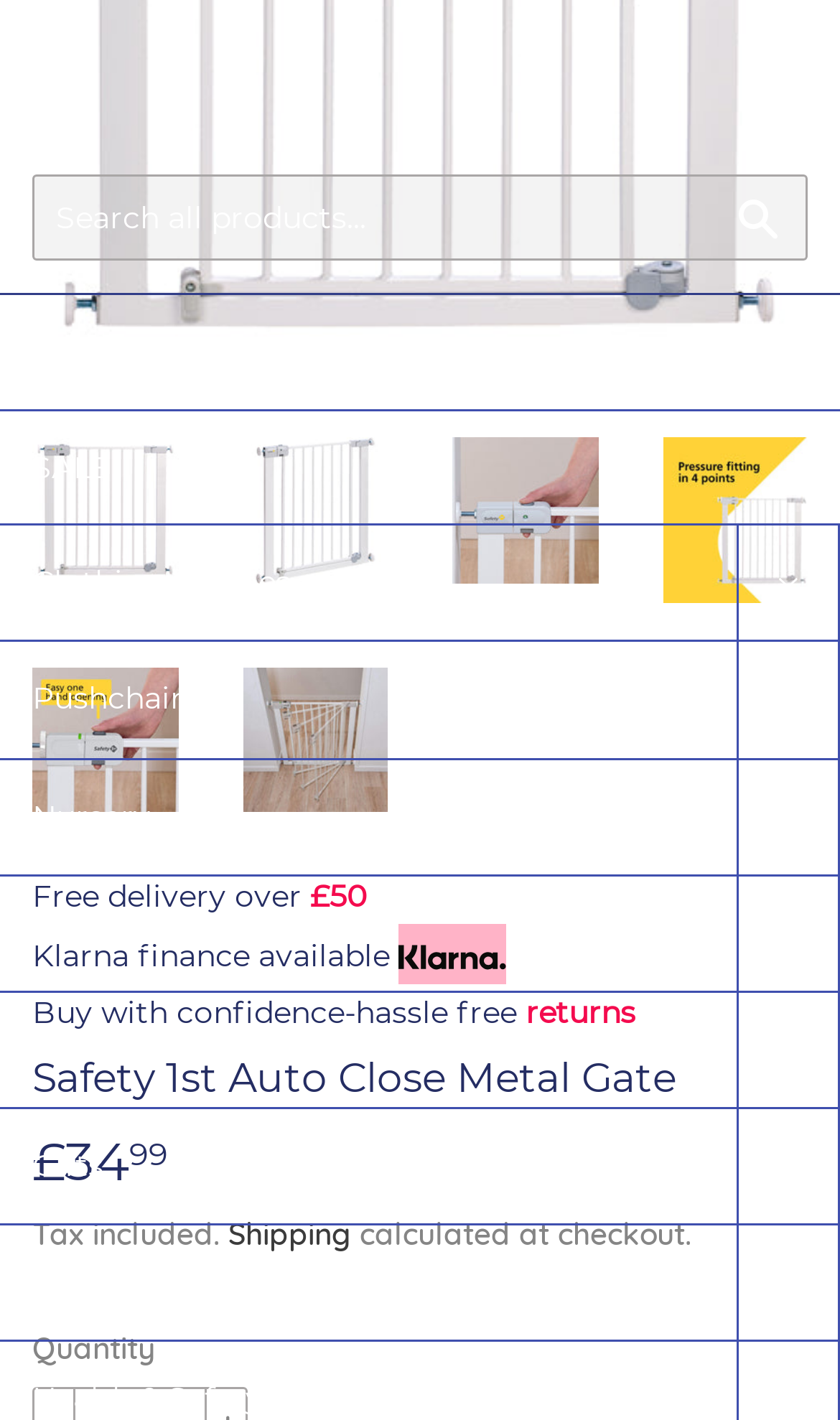What is the price of the product 'Safety 1st Auto Close Metal Gate'?
Using the screenshot, give a one-word or short phrase answer.

£34.99